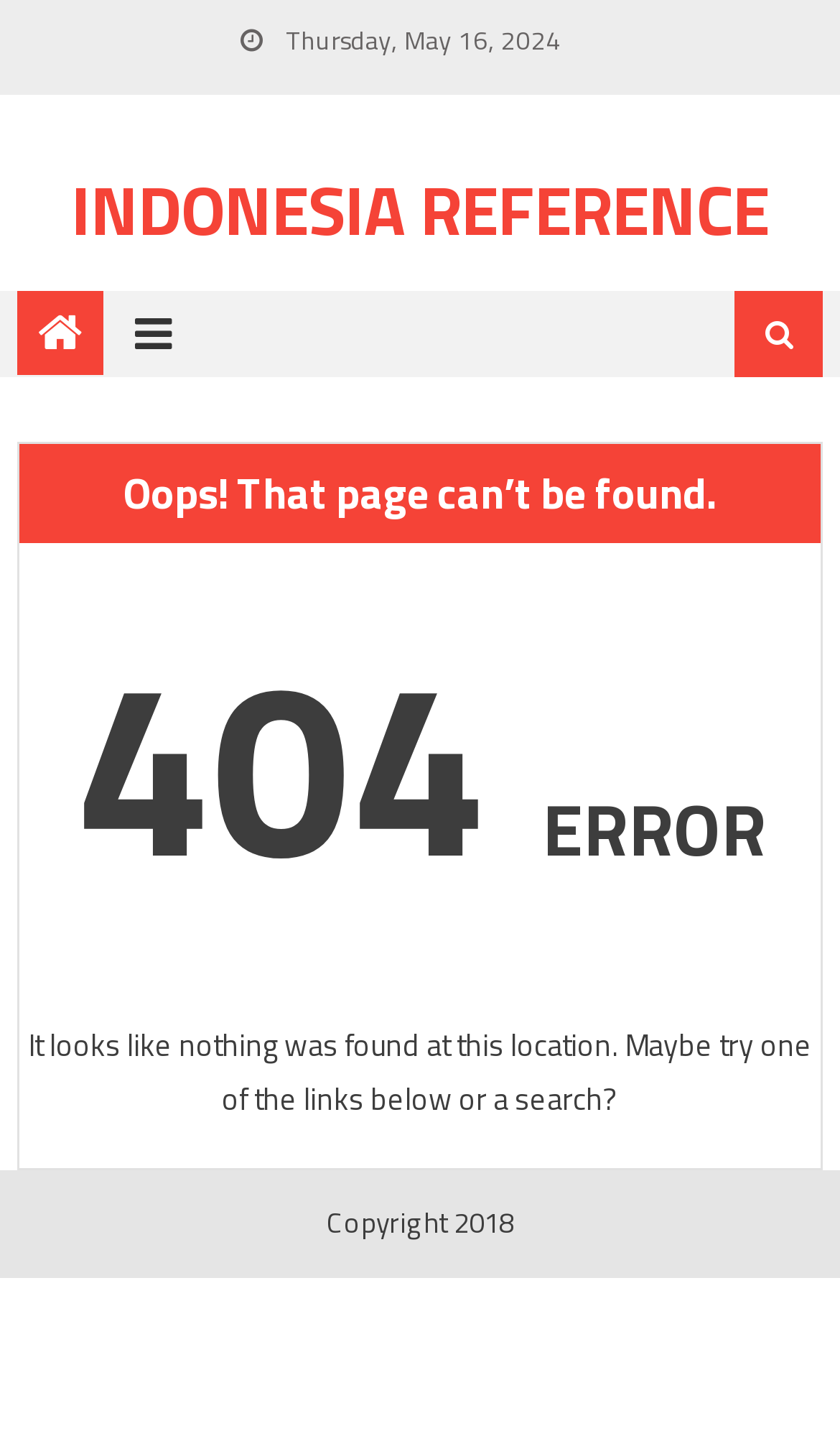What is the main title displayed on this webpage?

Oops! That page can’t be found.